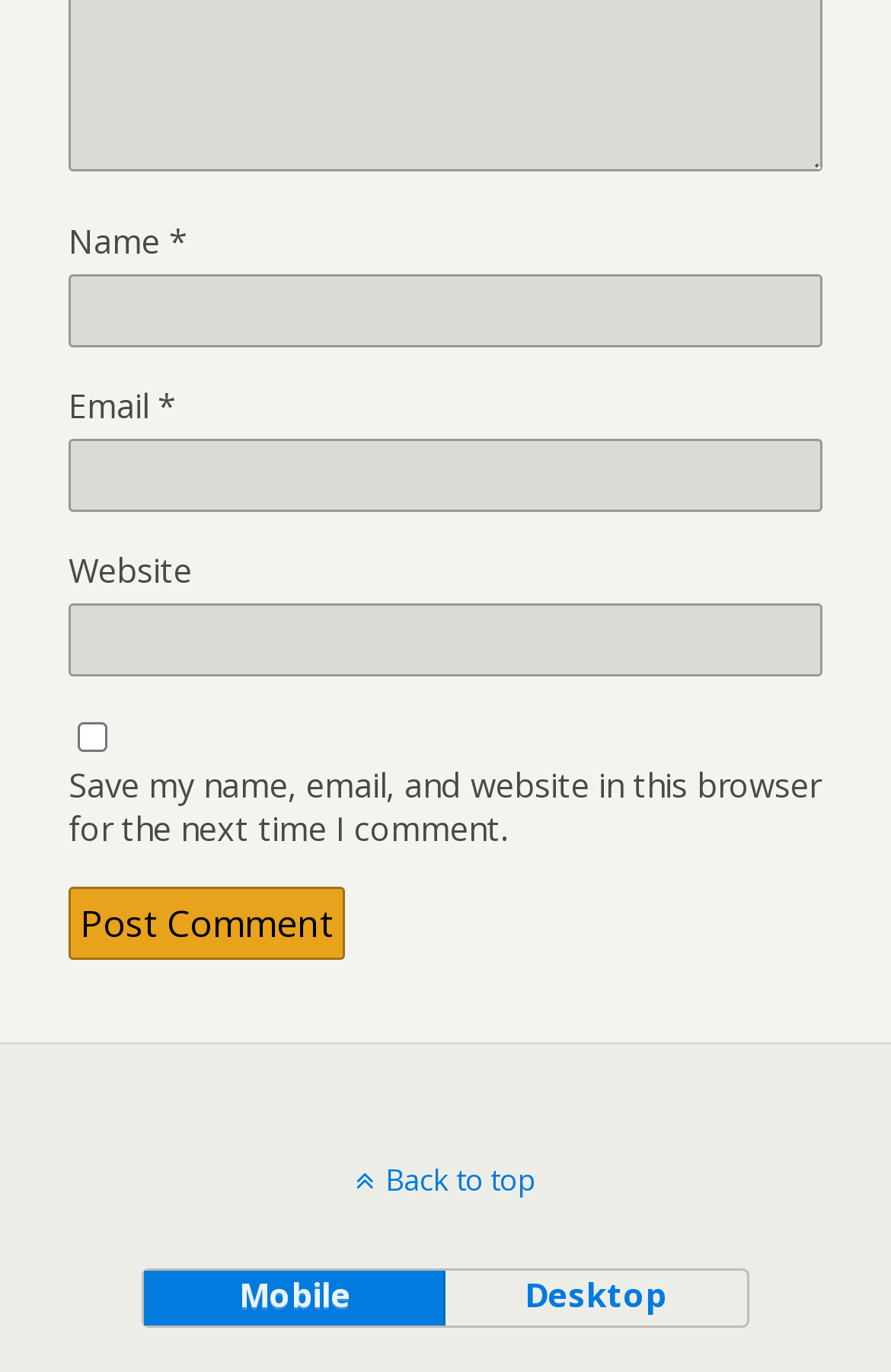Please reply with a single word or brief phrase to the question: 
How many checkboxes are there in the form?

1